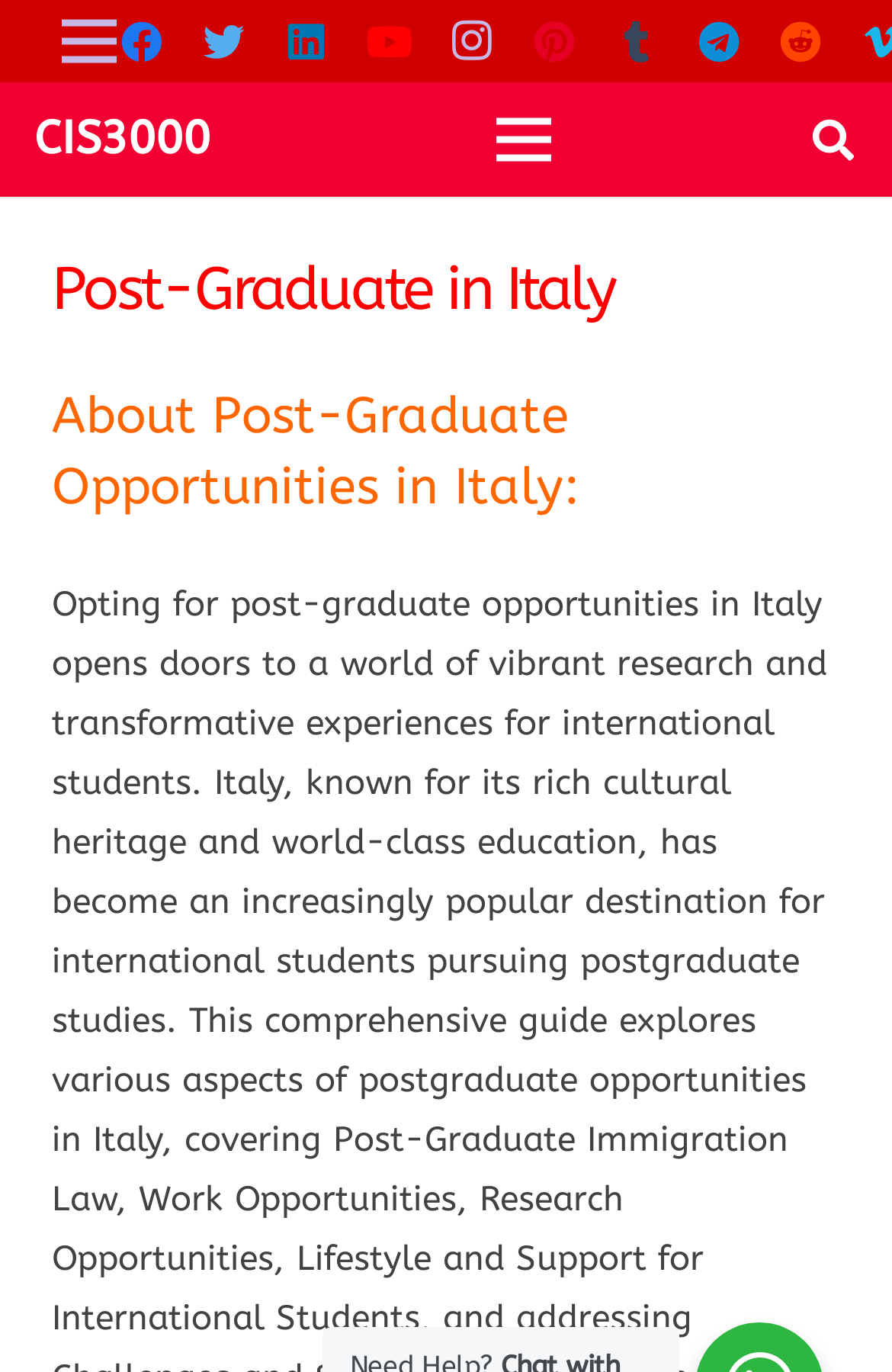Describe every aspect of the webpage comprehensively.

The webpage is about post-graduate opportunities in Italy, specifically highlighting the benefits of pursuing higher education in the country. At the top left corner, there are social media links to Facebook, Twitter, LinkedIn, YouTube, Instagram, Pinterest, Tumblr, Telegram, and Reddit, arranged horizontally. 

Below the social media links, there is a link to 'CIS3000' at the top left corner. To the right of the social media links, there is a 'Menu' link and a 'Search' button at the top right corner. 

The main content of the webpage starts with a heading 'Post-Graduate in Italy' at the top center, followed by a subheading 'About Post-Graduate Opportunities in Italy:' below it. The subheading is centered and takes up a significant portion of the page, indicating that the webpage will provide detailed information about post-graduate opportunities in Italy.